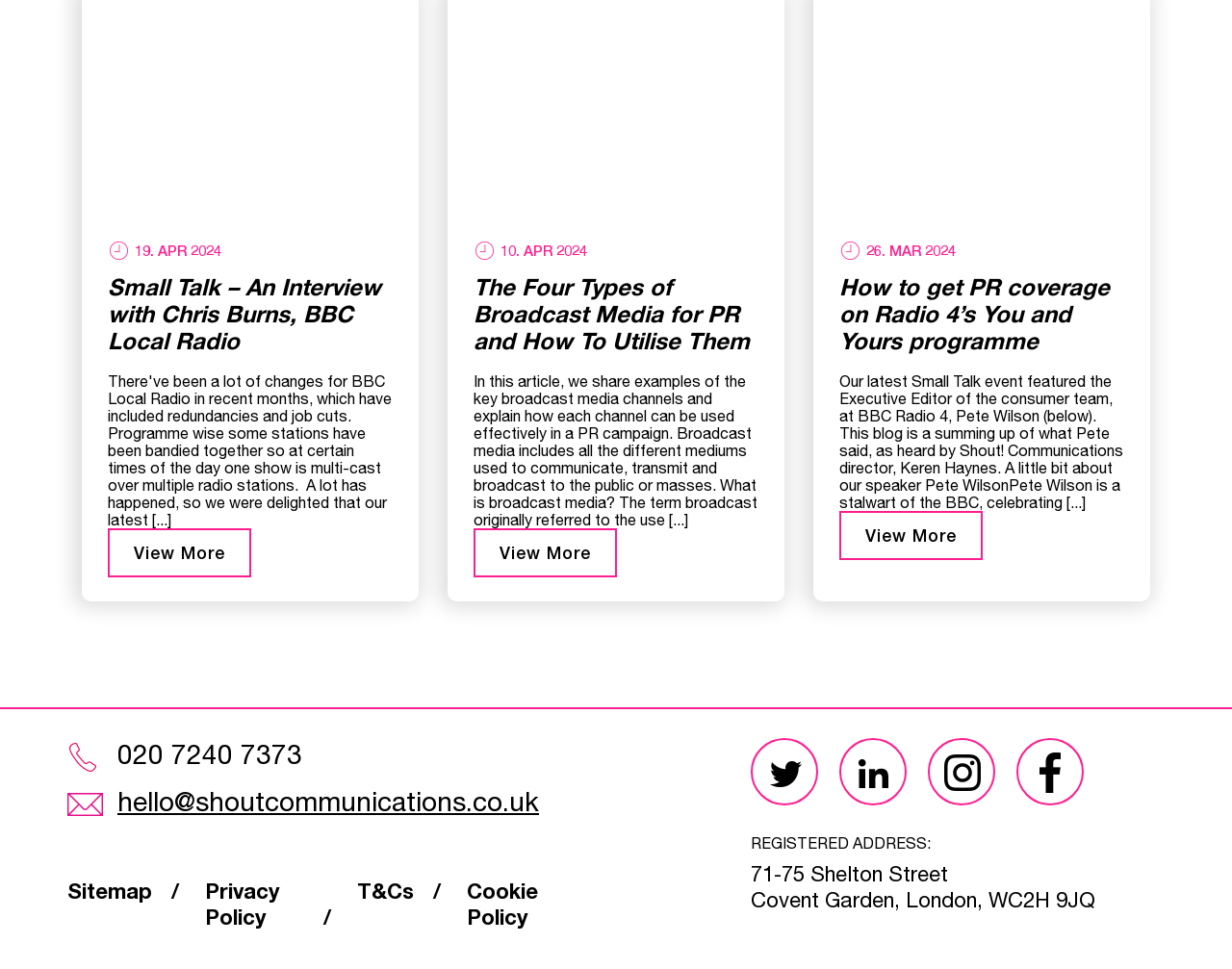What is the date of the latest article?
Observe the image and answer the question with a one-word or short phrase response.

19. APR 2024